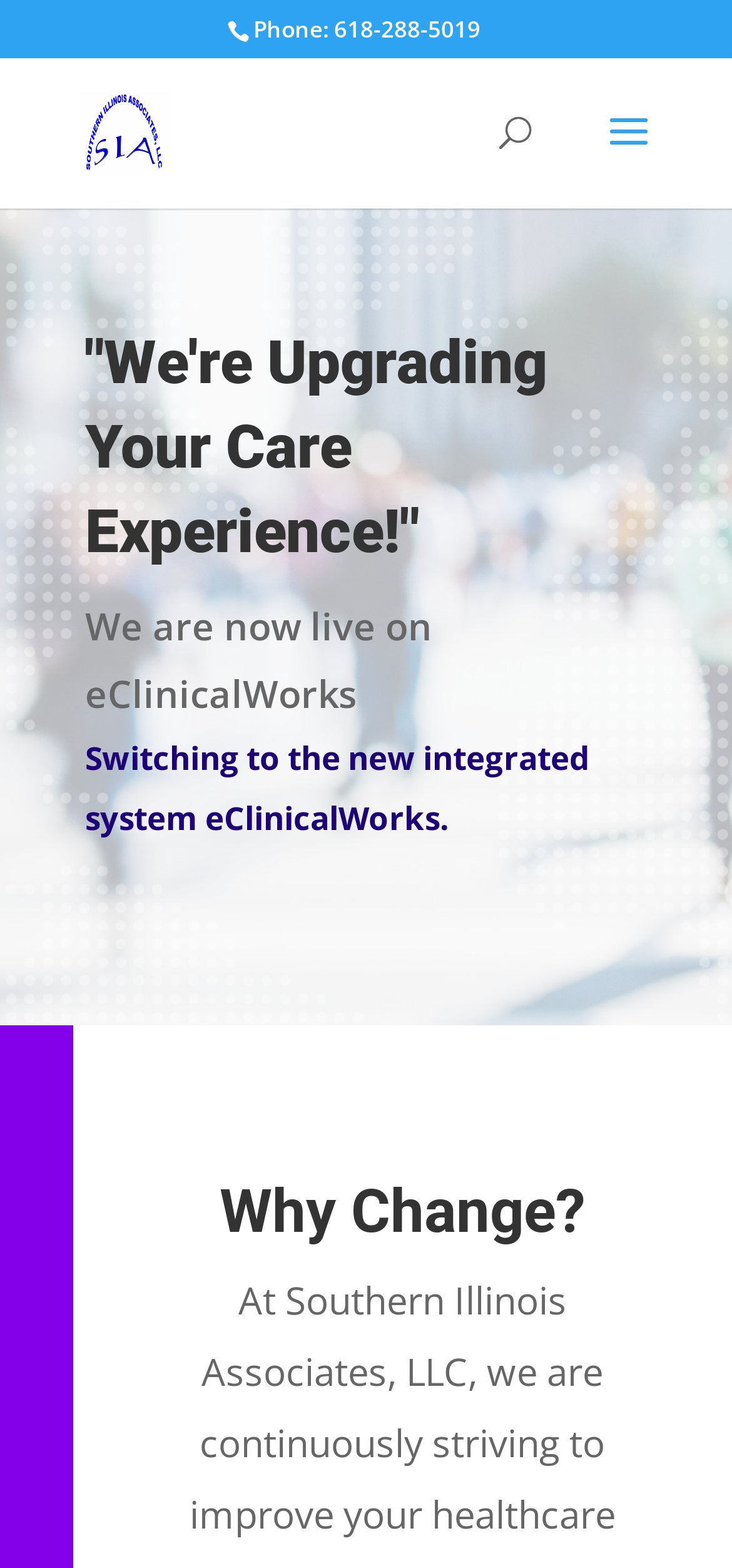Bounding box coordinates are given in the format (top-left x, top-left y, bottom-right x, bottom-right y). All values should be floating point numbers between 0 and 1. Provide the bounding box coordinate for the UI element described as: alt="Southern Illinois Associates LLC"

[0.11, 0.072, 0.23, 0.094]